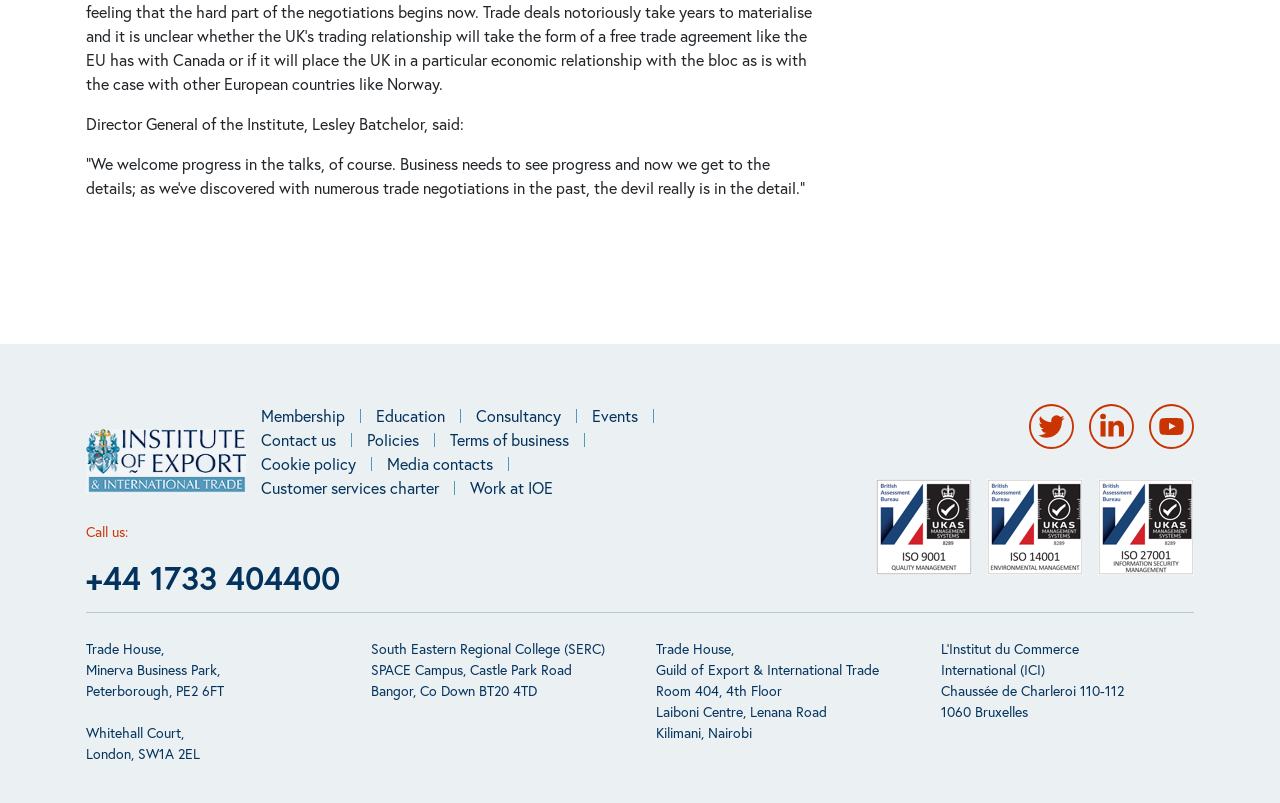Can you determine the bounding box coordinates of the area that needs to be clicked to fulfill the following instruction: "Call the phone number"?

[0.067, 0.693, 0.266, 0.745]